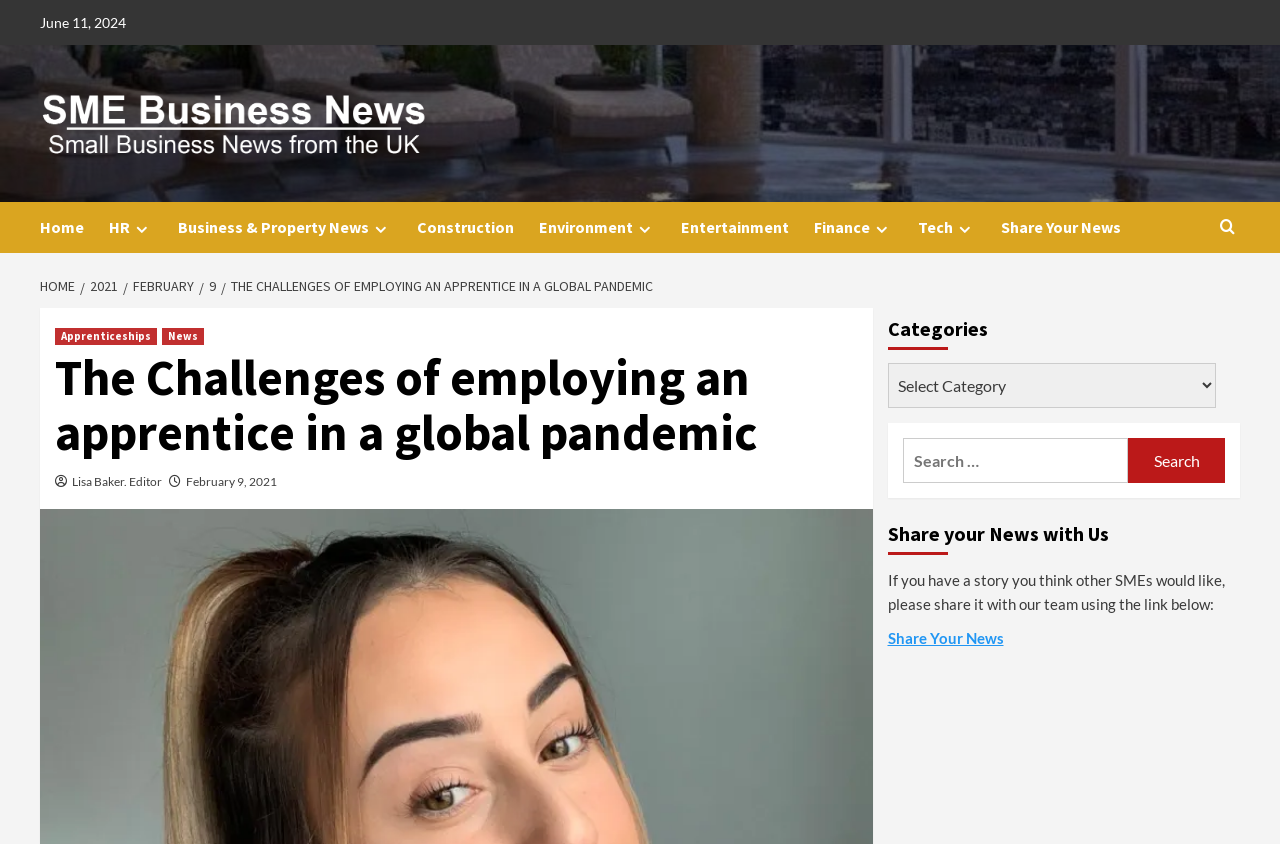Refer to the image and answer the question with as much detail as possible: What is the date of the article?

I found the date of the article by looking at the link 'February 9, 2021' which is located below the heading 'The Challenges of employing an apprentice in a global pandemic'.